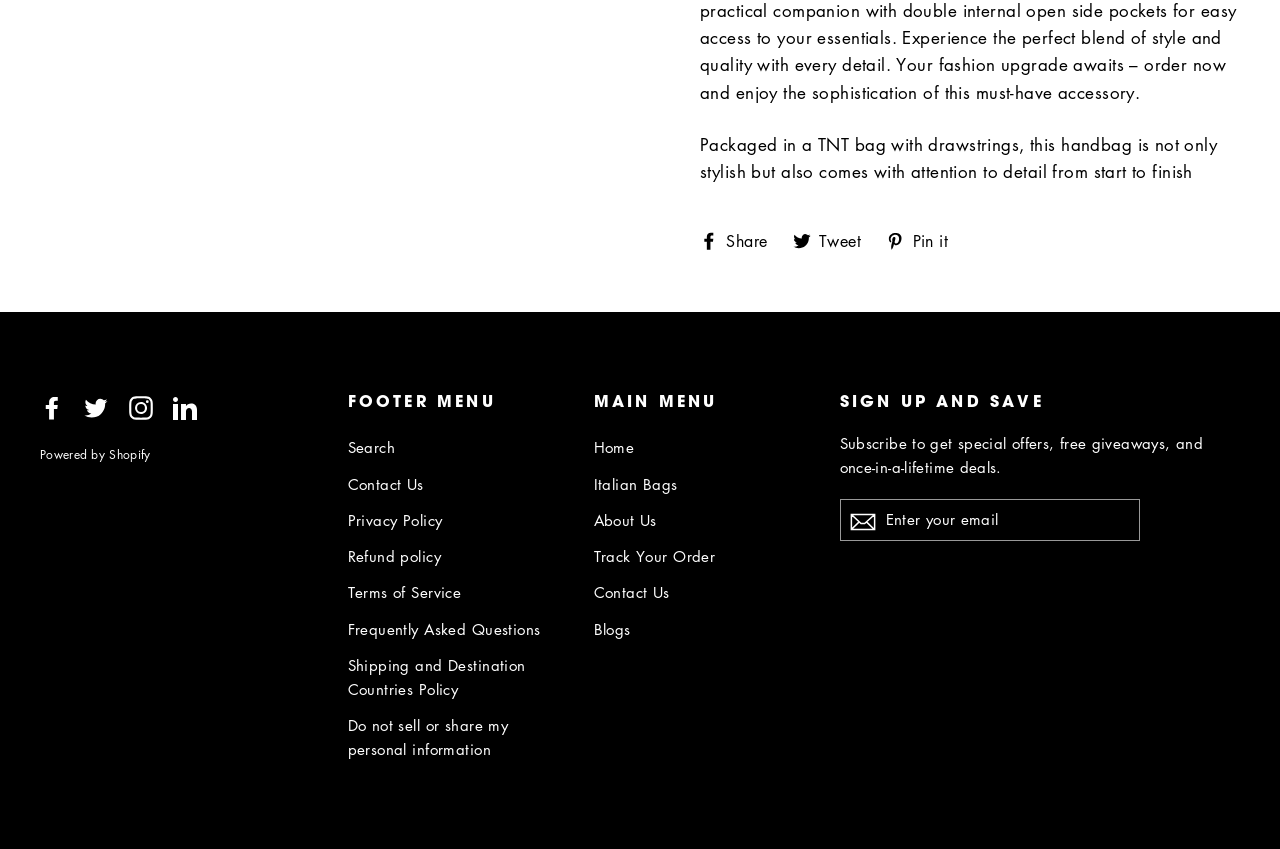Identify the bounding box coordinates of the clickable region necessary to fulfill the following instruction: "Subscribe to newsletter". The bounding box coordinates should be four float numbers between 0 and 1, i.e., [left, top, right, bottom].

[0.656, 0.588, 0.89, 0.638]